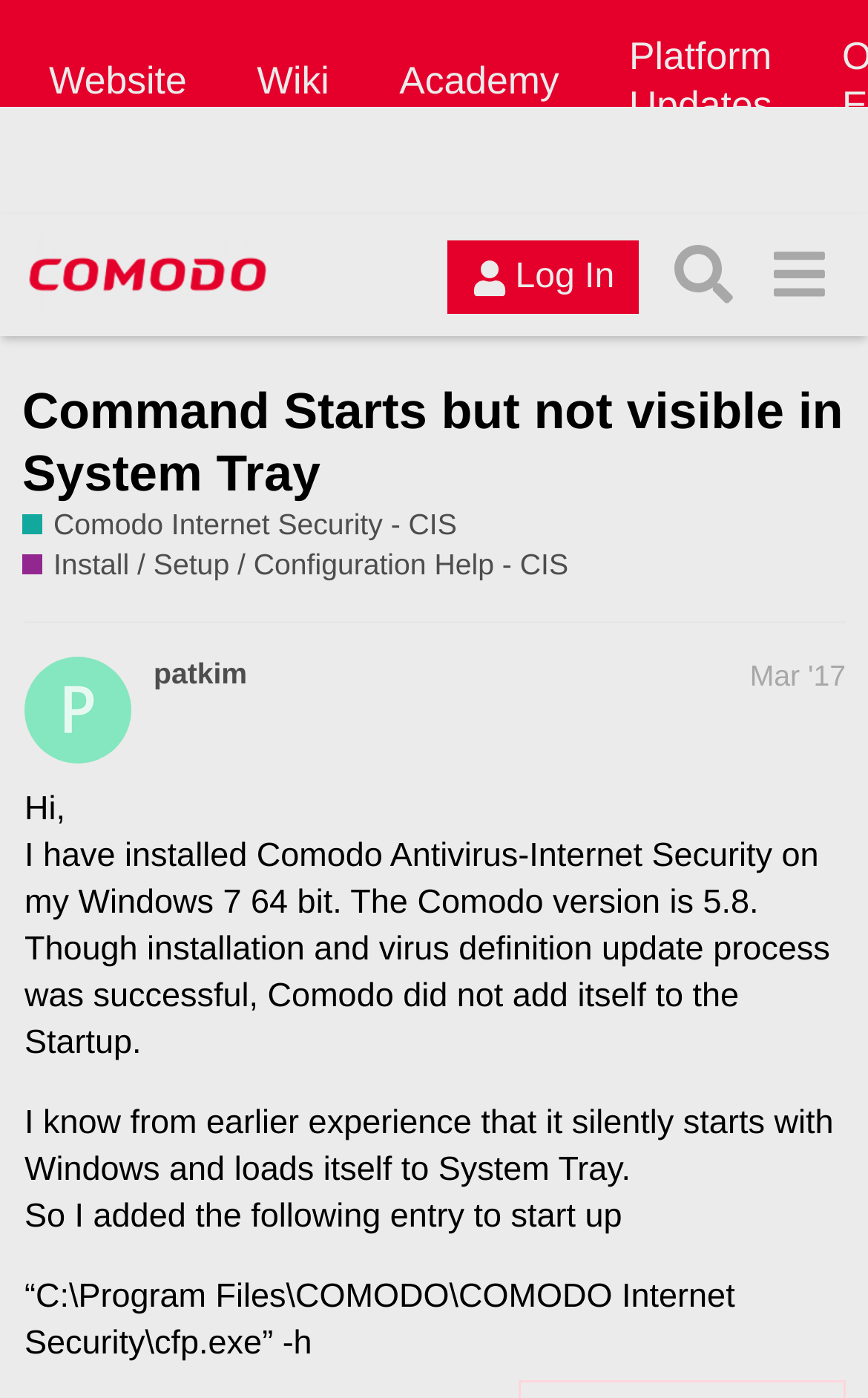What is the operating system used by the user?
Please use the image to deliver a detailed and complete answer.

The operating system used by the user can be found in the text 'I have installed Comodo Antivirus-Internet Security on my Windows 7 64 bit.' which is located in the main content area of the webpage.